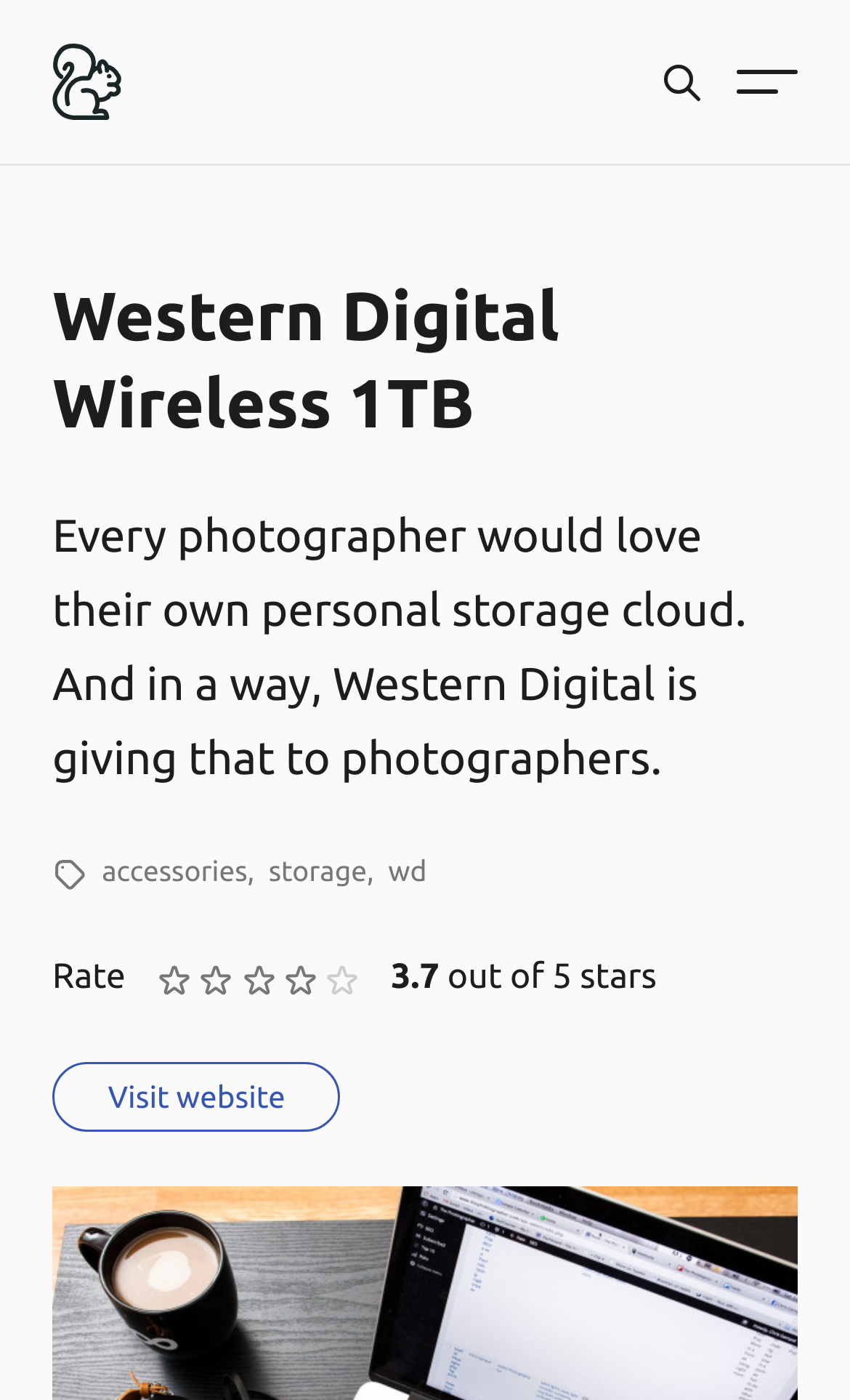Extract the bounding box for the UI element that matches this description: "parent_node: About".

[0.862, 0.422, 0.969, 0.487]